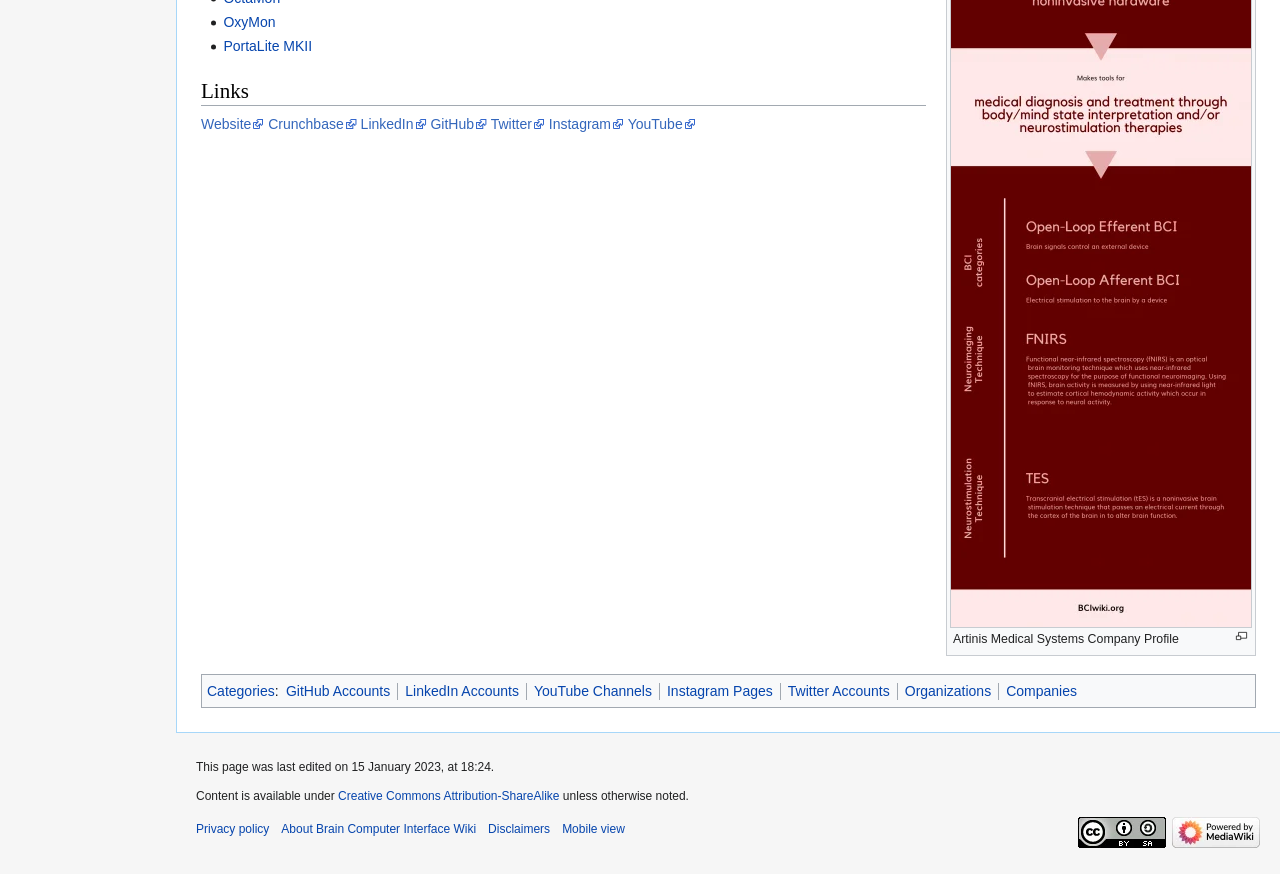Mark the bounding box of the element that matches the following description: "About Brain Computer Interface Wiki".

[0.22, 0.94, 0.372, 0.956]